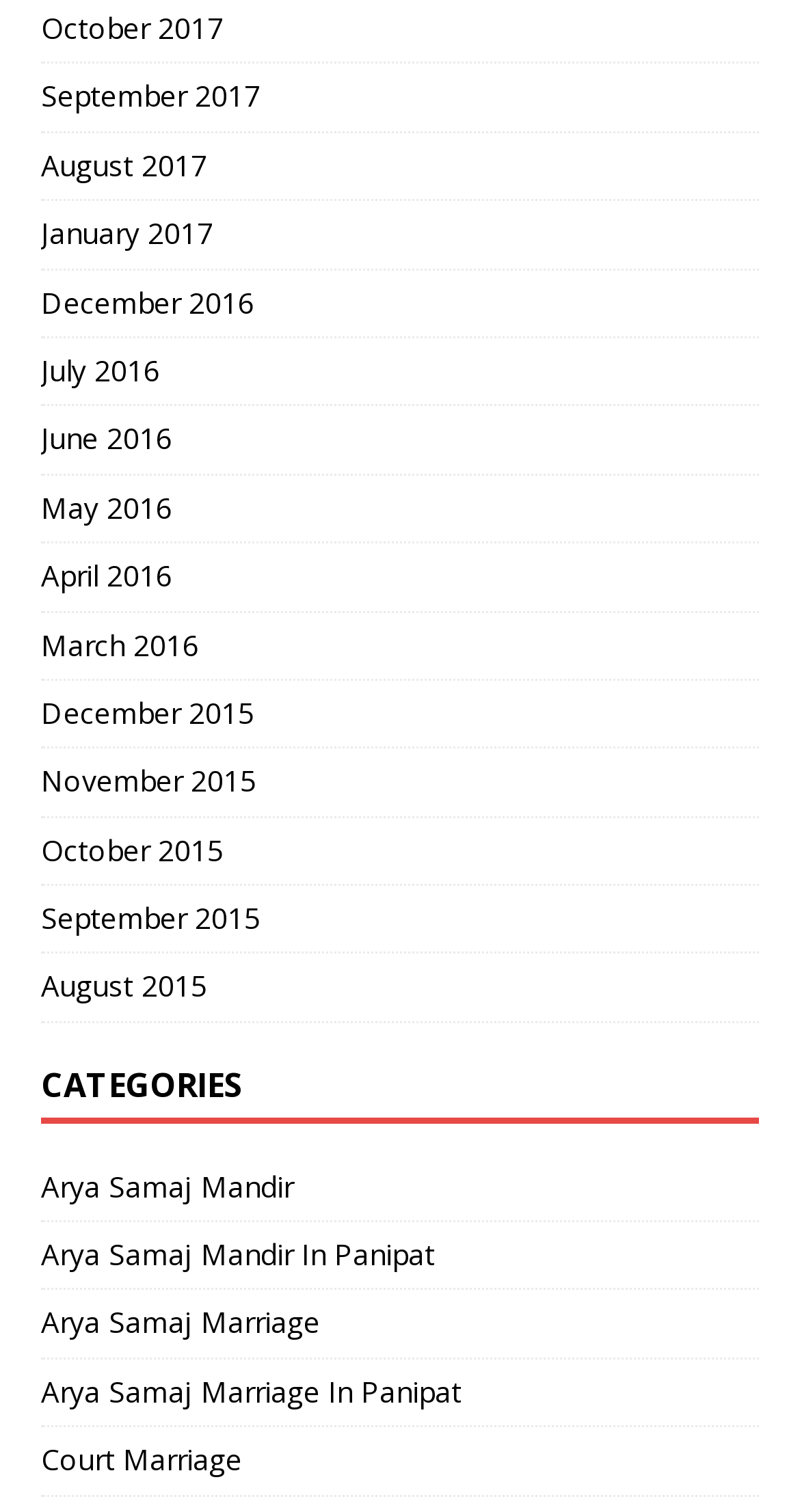What is the last link on the webpage?
Using the visual information, reply with a single word or short phrase.

Court Marriage